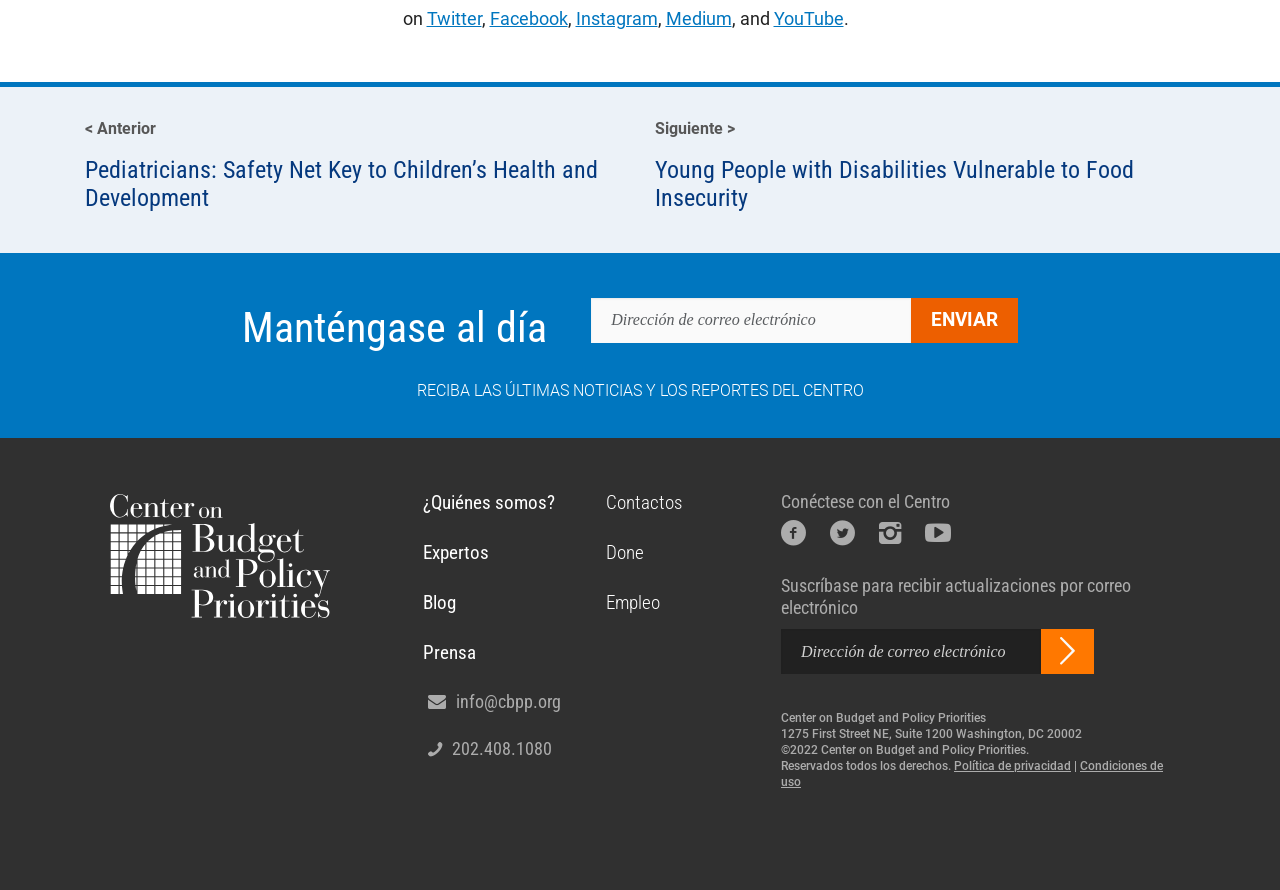Please locate the bounding box coordinates of the region I need to click to follow this instruction: "Enter email address".

[0.462, 0.335, 0.712, 0.385]